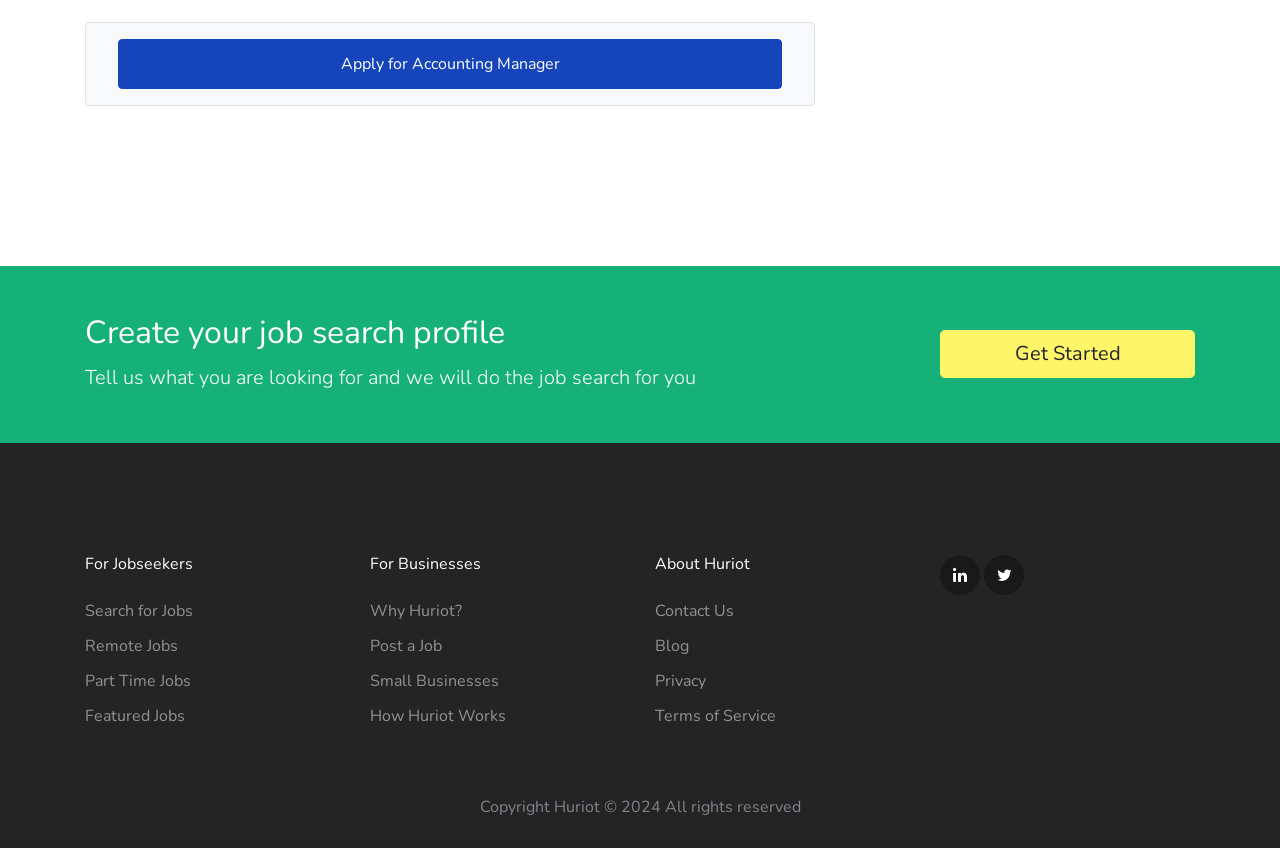Identify the bounding box for the element characterized by the following description: "Blog".

[0.512, 0.749, 0.538, 0.775]